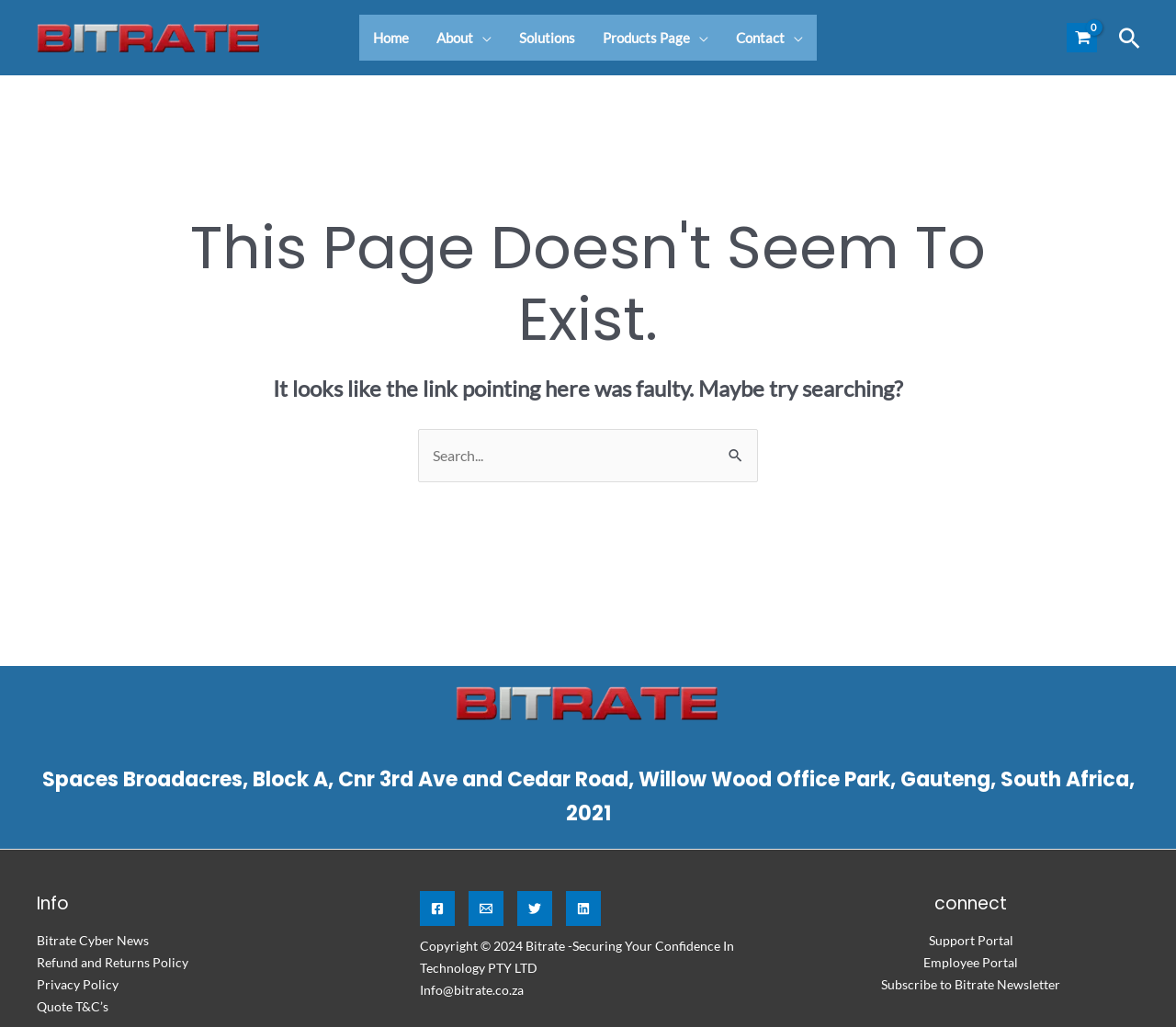Describe in detail what you see on the webpage.

This webpage appears to be a "Page not found" error page from Bitrate, a technology company. At the top left corner, there is a Bitrate logo, which is a link. Next to it, there is a site navigation menu with links to "Home", "About", "Solutions", "Products Page", and "Contact". 

On the top right corner, there are two icons: a search icon and a bell icon with a "0" notification. 

Below the navigation menu, there is a large heading that reads "This Page Doesn't Seem To Exist." followed by a paragraph of text that suggests searching for the desired content. 

Below this text, there is a search bar with a "Search" button. 

At the bottom of the page, there is a footer section divided into three columns. The left column contains a Bitrate logo, a heading with the company's address, and a "Footer Widget 1" section with links to "Bitrate Cyber News", "Refund and Returns Policy", "Privacy Policy", and "Quote T&C’s". 

The middle column contains social media links to Facebook, Email, Twitter, and Linkedin, each with an accompanying icon. 

The right column contains a "Footer Widget 2" section with links to "Support Portal", "Employee Portal", and "Subscribe to Bitrate Newsletter", as well as a "Footer Widget 3" section with a copyright notice and the company's email address.